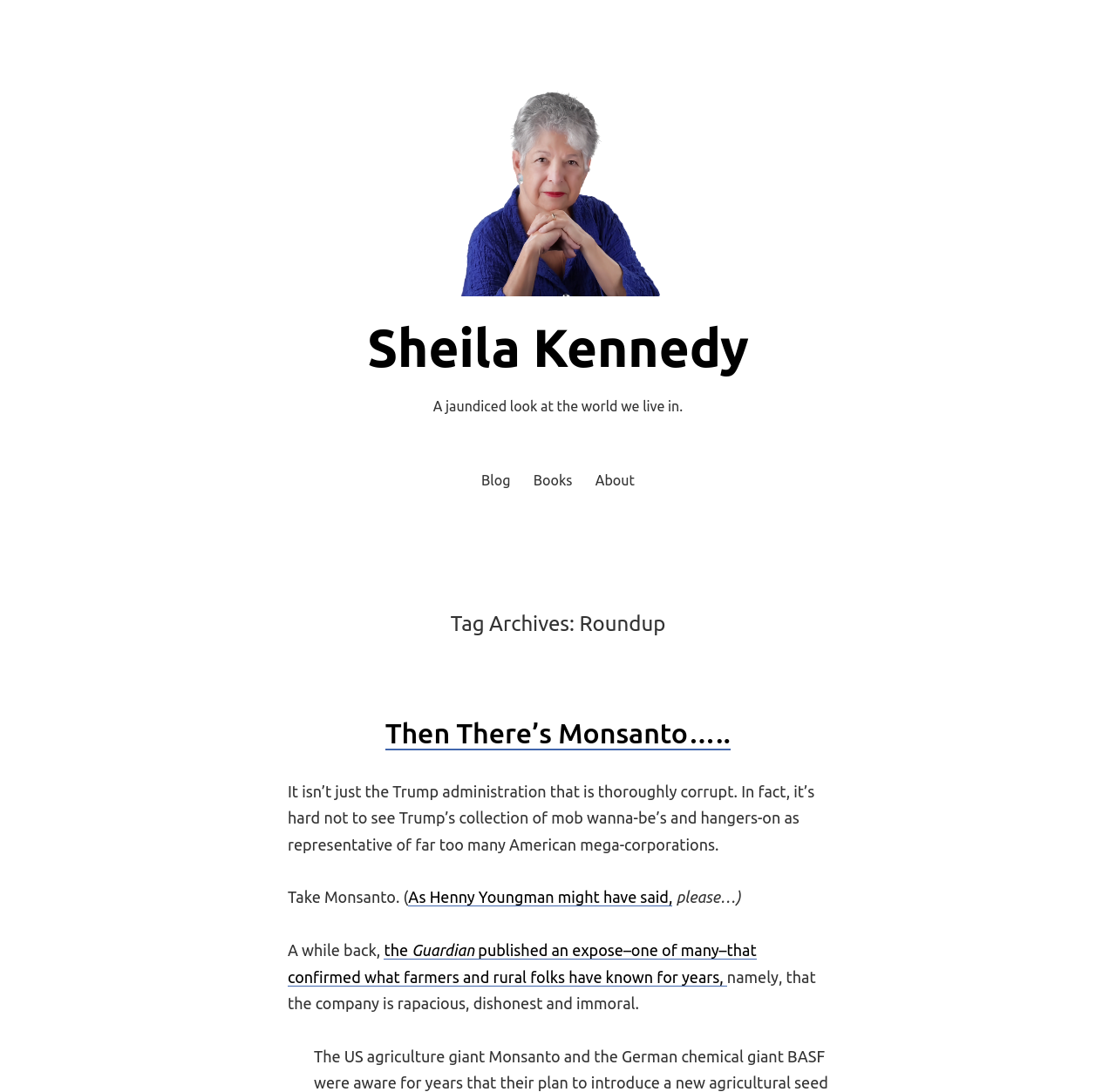Answer this question in one word or a short phrase: What is the tone of the article?

Critical